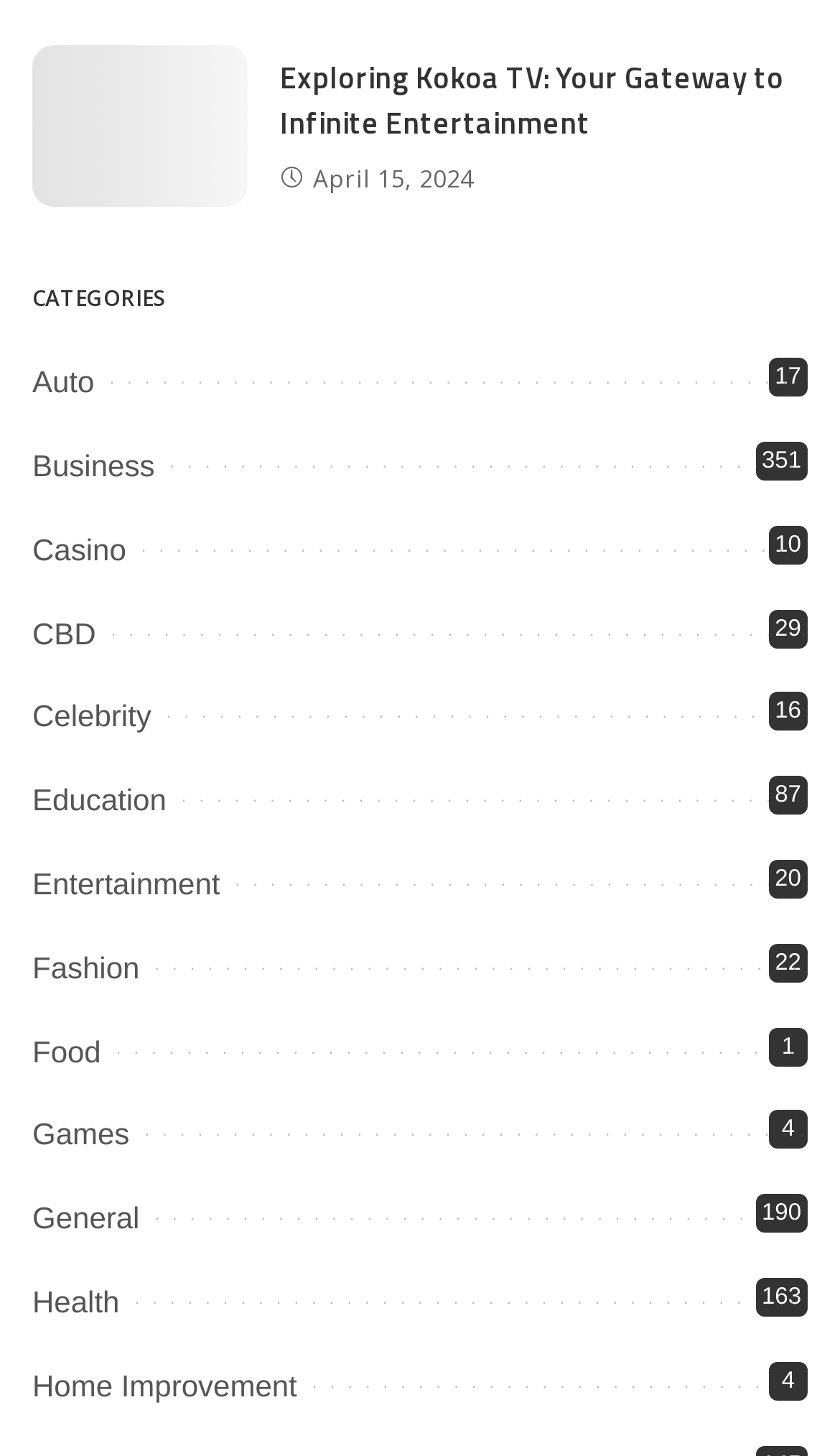Using the format (top-left x, top-left y, bottom-right x, bottom-right y), provide the bounding box coordinates for the described UI element. All values should be floating point numbers between 0 and 1: CBD29

[0.038, 0.423, 0.114, 0.446]